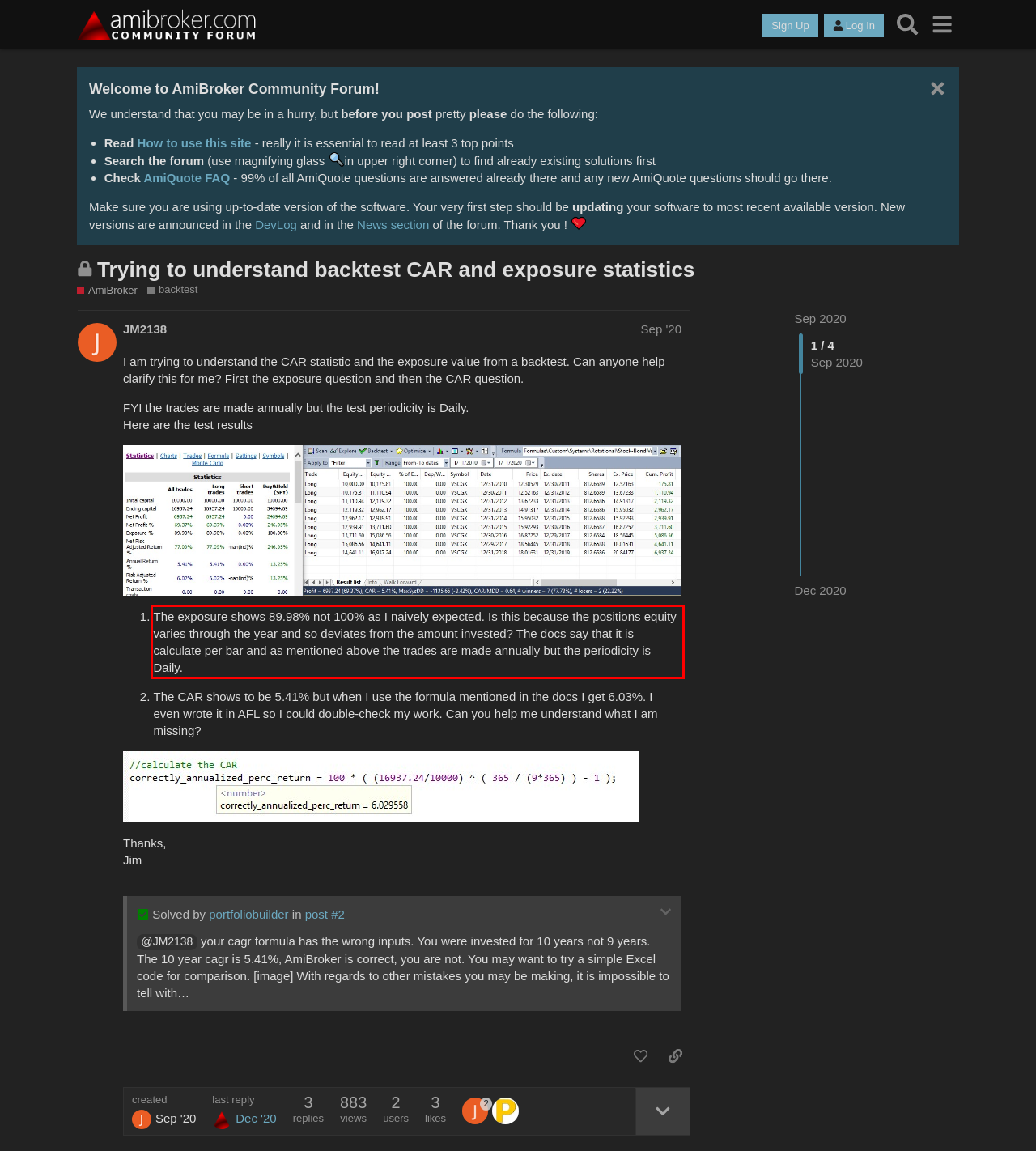Please perform OCR on the text content within the red bounding box that is highlighted in the provided webpage screenshot.

The exposure shows 89.98% not 100% as I naively expected. Is this because the positions equity varies through the year and so deviates from the amount invested? The docs say that it is calculate per bar and as mentioned above the trades are made annually but the periodicity is Daily.